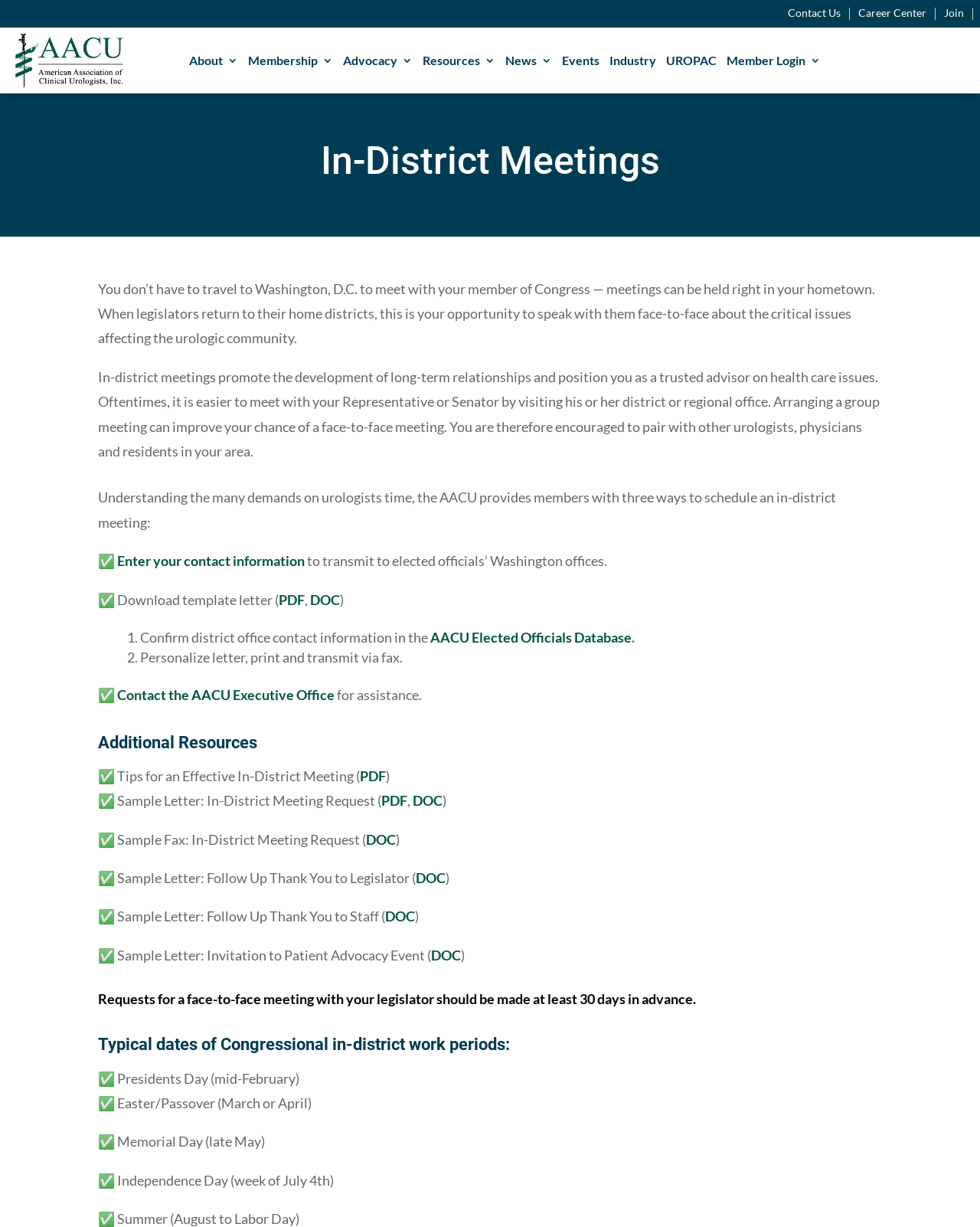Using the information in the image, give a comprehensive answer to the question: 
How many ways are provided to schedule an in-district meeting?

The webpage lists three ways to schedule an in-district meeting: entering contact information to transmit to elected officials' Washington offices, downloading a template letter, and confirming district office contact information in the AACU Elected Officials Database.